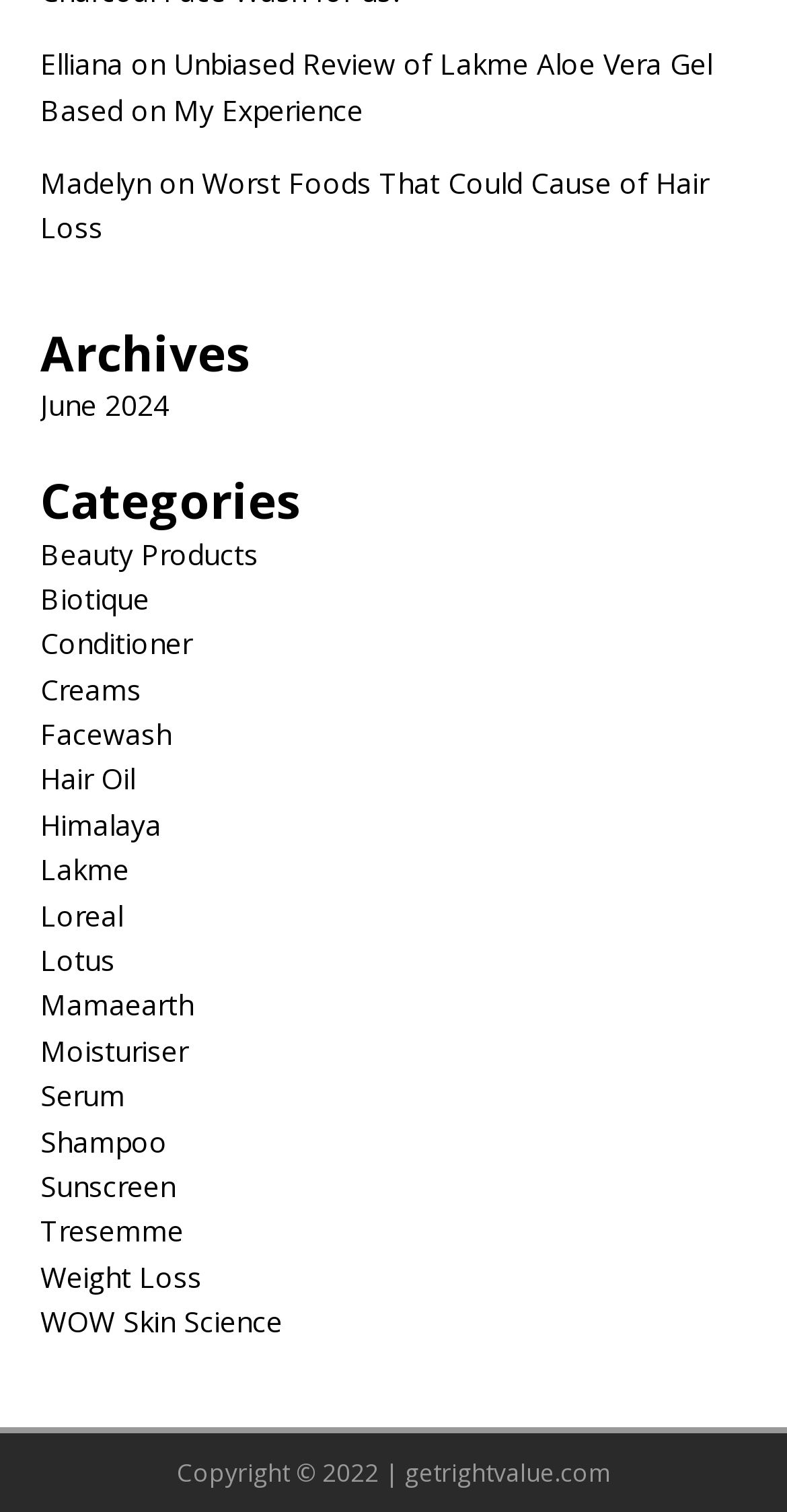What categories are available on this website?
Could you give a comprehensive explanation in response to this question?

The webpage has a section labeled 'Categories' with multiple links, including 'Beauty Products', 'Biotique', and others, indicating that these are categories available on the website.